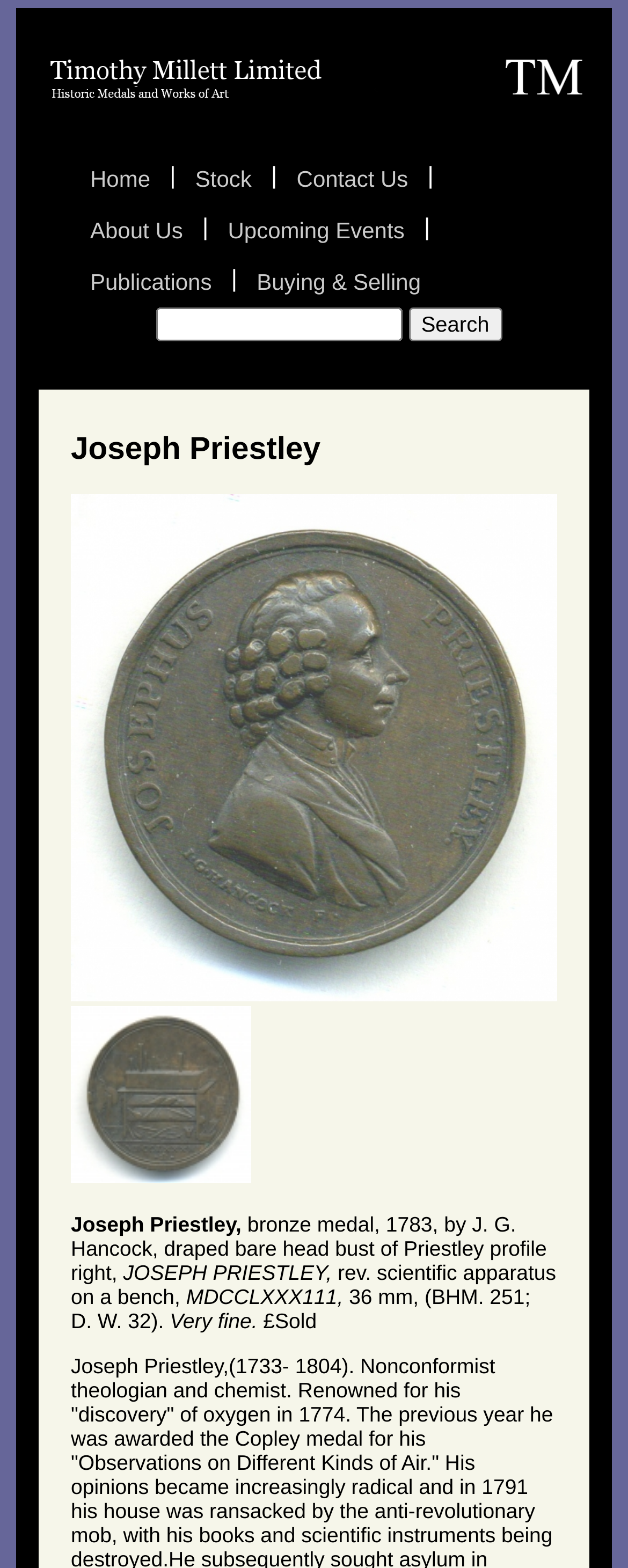Construct a comprehensive description capturing every detail on the webpage.

This webpage is about Joseph Priestley, a historic medal. At the top, there is a navigation menu with links to "Timothy Millett Title", "Home", "Stock", "Contact Us", "About Us", "Upcoming Events", "Publications", and "Buying & Selling". Below the navigation menu, there is a search bar with a textbox and a "Search" button.

The main content of the webpage is dedicated to the Joseph Priestley bronze medal. There is a large image of the medal, taking up most of the page's width, with a smaller thumbnail image of the medal below it. The medal's details are listed in a series of paragraphs, including the description "bronze medal, 1783, by J. G. Hancock, draped bare head bust of Priestley profile right", the inscription "JOSEPH PRIESTLEY", and the reverse side's description "scientific apparatus on a bench". The medal's dimensions, "36 mm", and its reference number, "(BHM. 251; D. W. 32)", are also provided. The medal's condition is described as "Very fine" and its price is listed as "£Sold".